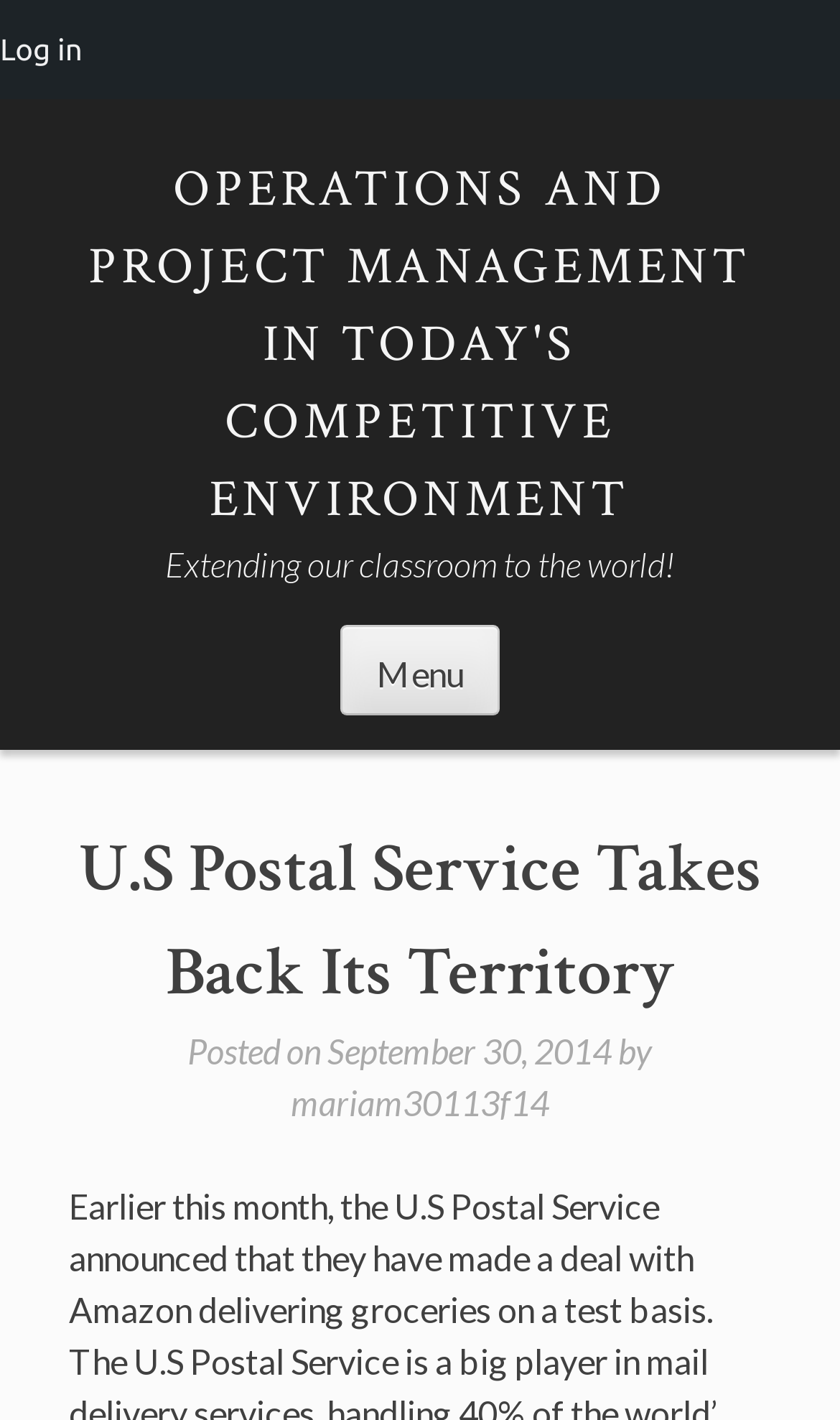Please find and generate the text of the main heading on the webpage.

OPERATIONS AND PROJECT MANAGEMENT IN TODAY'S COMPETITIVE ENVIRONMENT